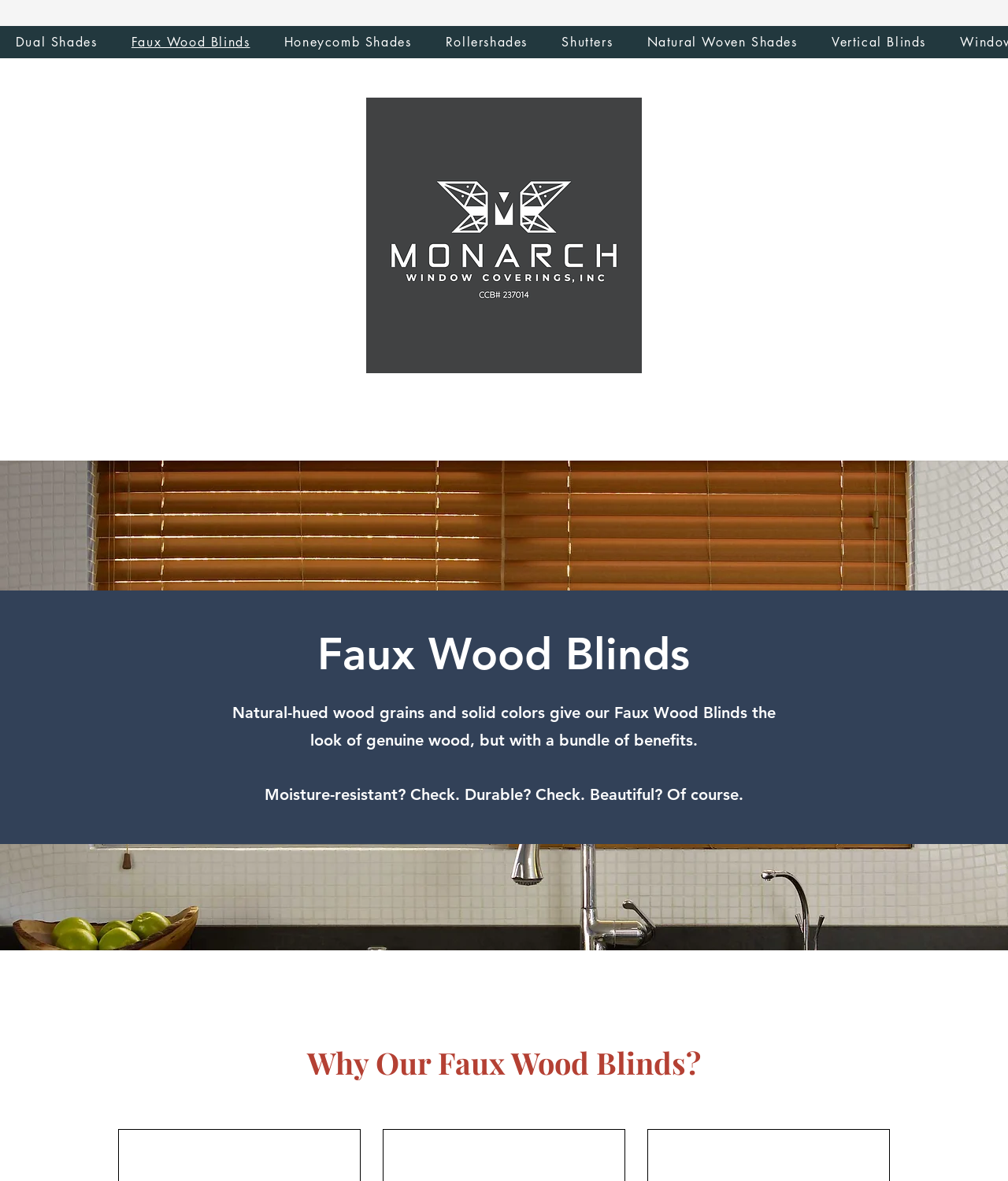What is the benefit of Faux Wood Blinds mentioned on the webpage?
Use the image to answer the question with a single word or phrase.

Moisture-resistant